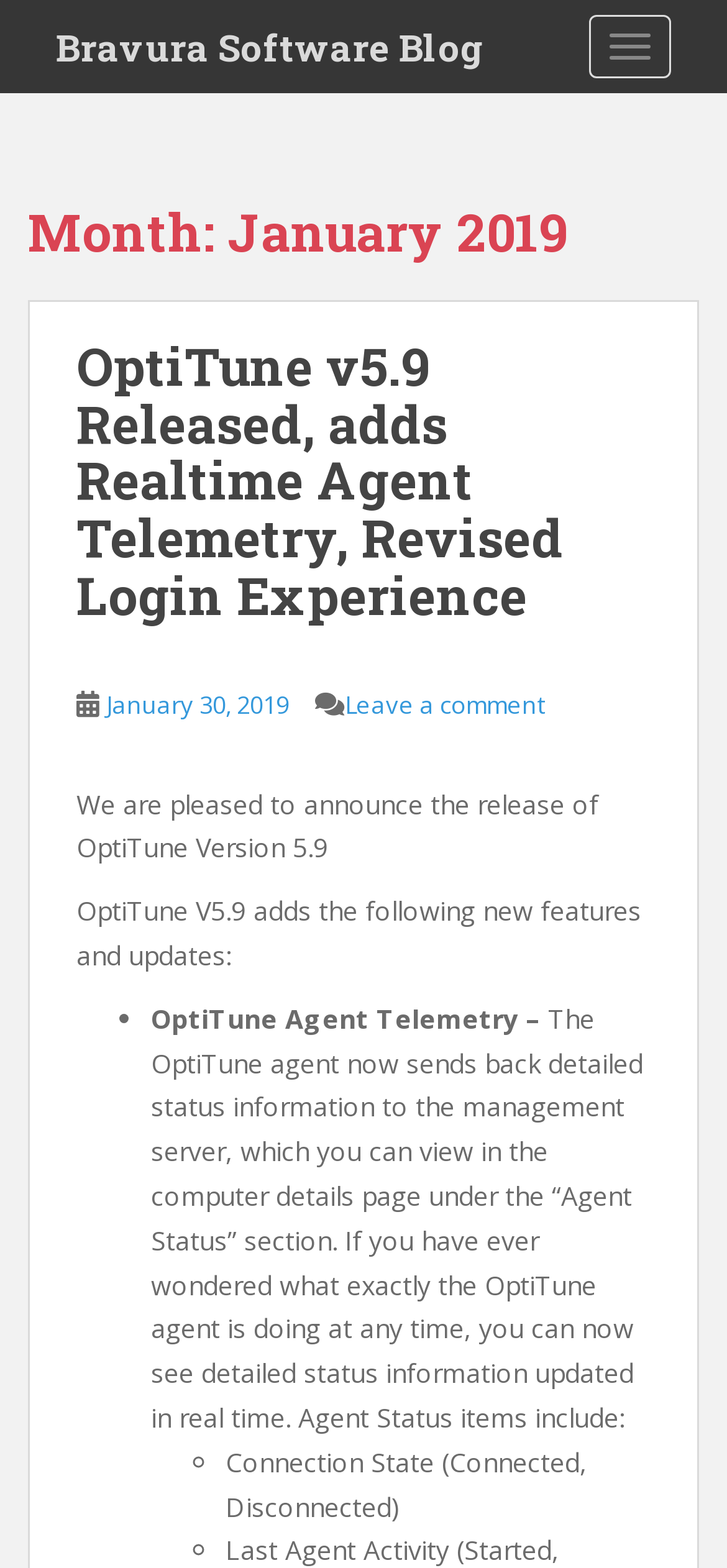Provide a one-word or one-phrase answer to the question:
How many new features are added to OptiTune Version 5.9?

At least 2